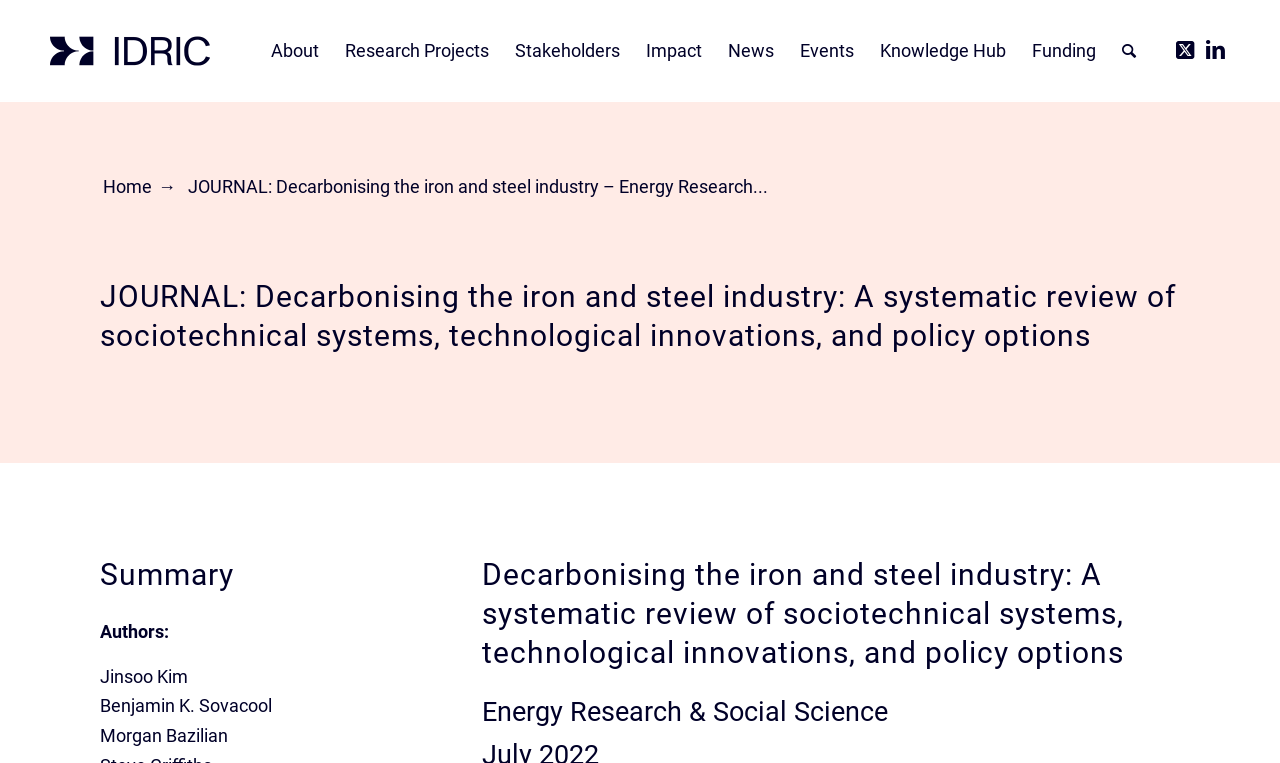Identify the bounding box coordinates of the clickable section necessary to follow the following instruction: "Read the journal summary". The coordinates should be presented as four float numbers from 0 to 1, i.e., [left, top, right, bottom].

[0.078, 0.728, 0.326, 0.779]